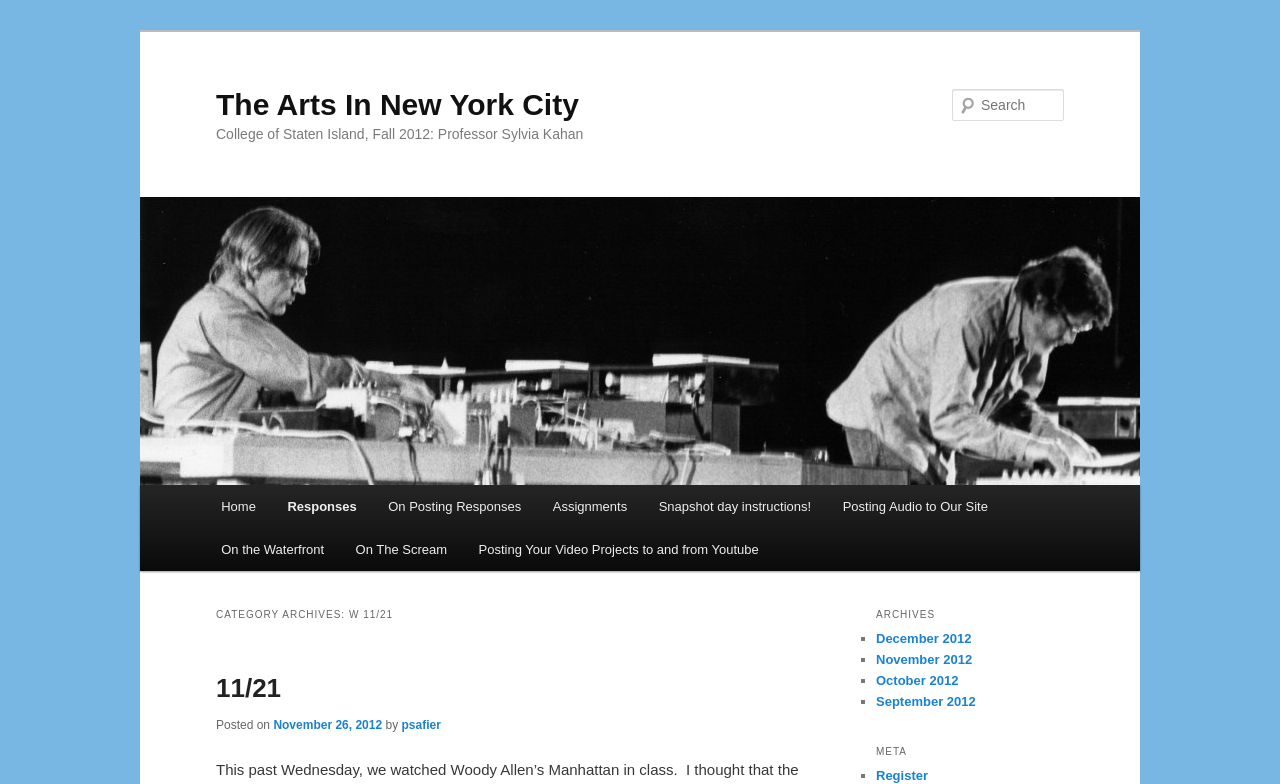Find the bounding box coordinates of the area that needs to be clicked in order to achieve the following instruction: "Go to home page". The coordinates should be specified as four float numbers between 0 and 1, i.e., [left, top, right, bottom].

[0.16, 0.618, 0.212, 0.674]